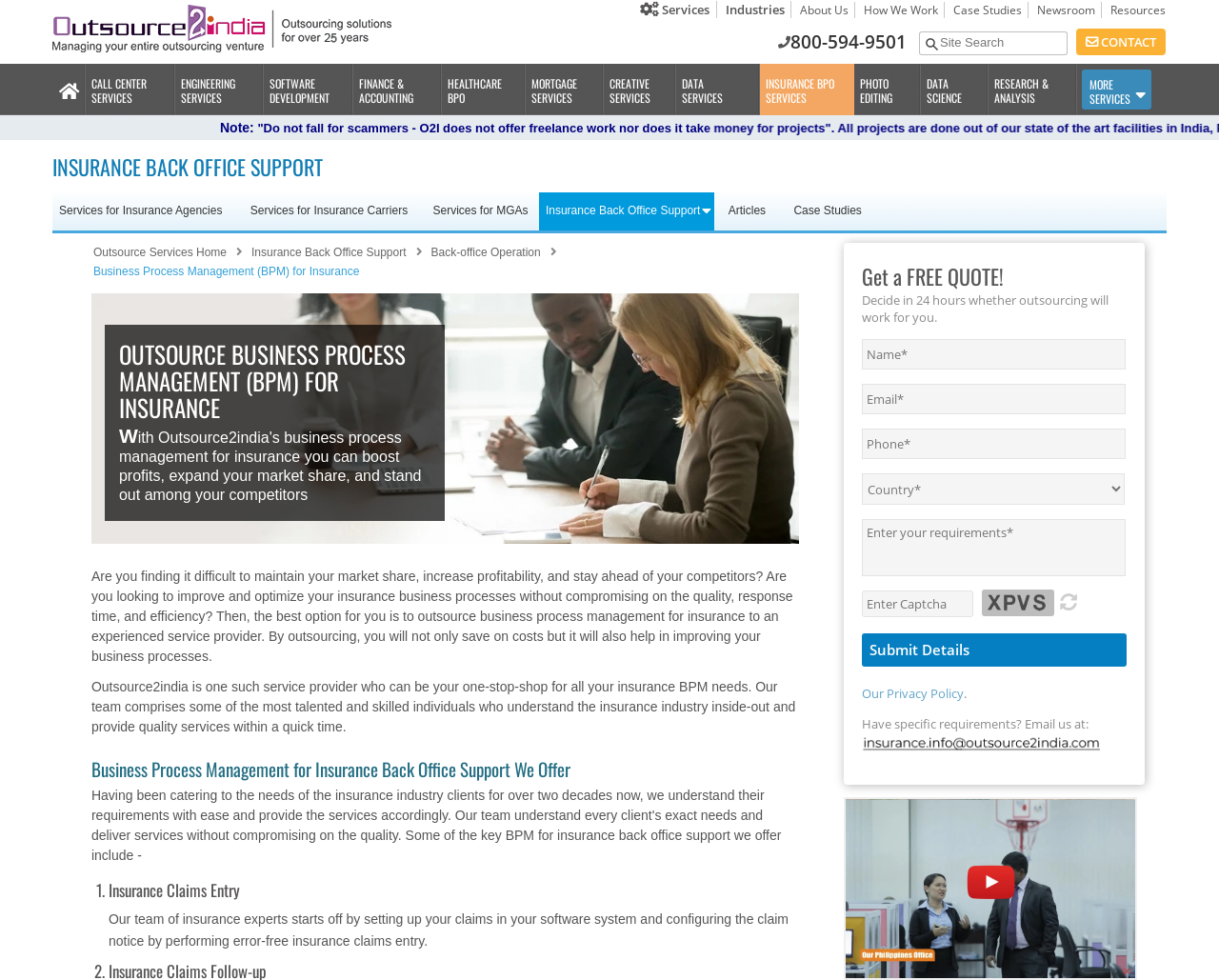What is required to get a free quote?
Answer the question with as much detail as possible.

To get a free quote, the webpage requires users to fill in their name, email, phone number, and enter their requirements in the respective fields.